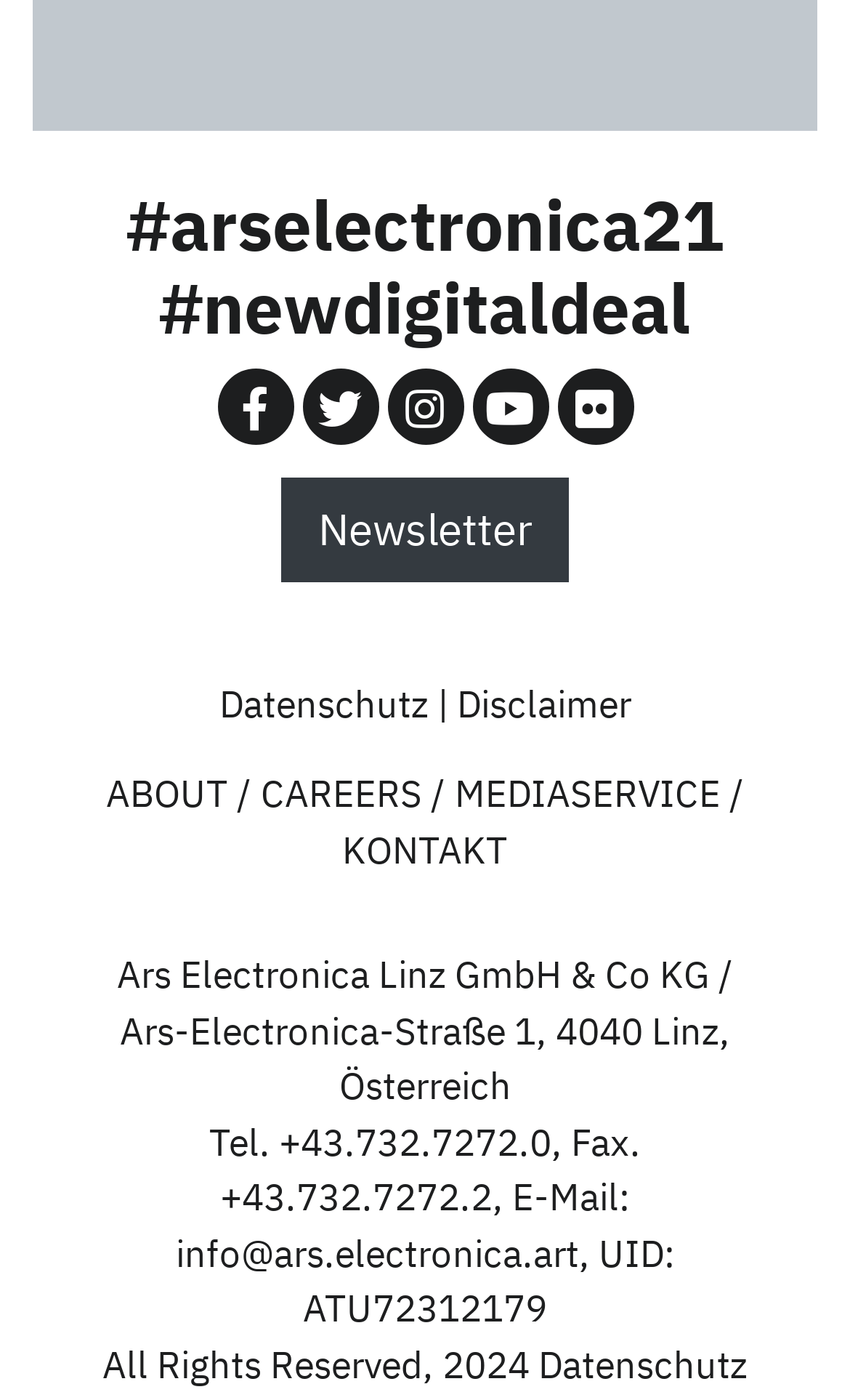Determine the bounding box coordinates of the clickable area required to perform the following instruction: "Contact Ars Electronica via phone". The coordinates should be represented as four float numbers between 0 and 1: [left, top, right, bottom].

[0.328, 0.799, 0.649, 0.833]